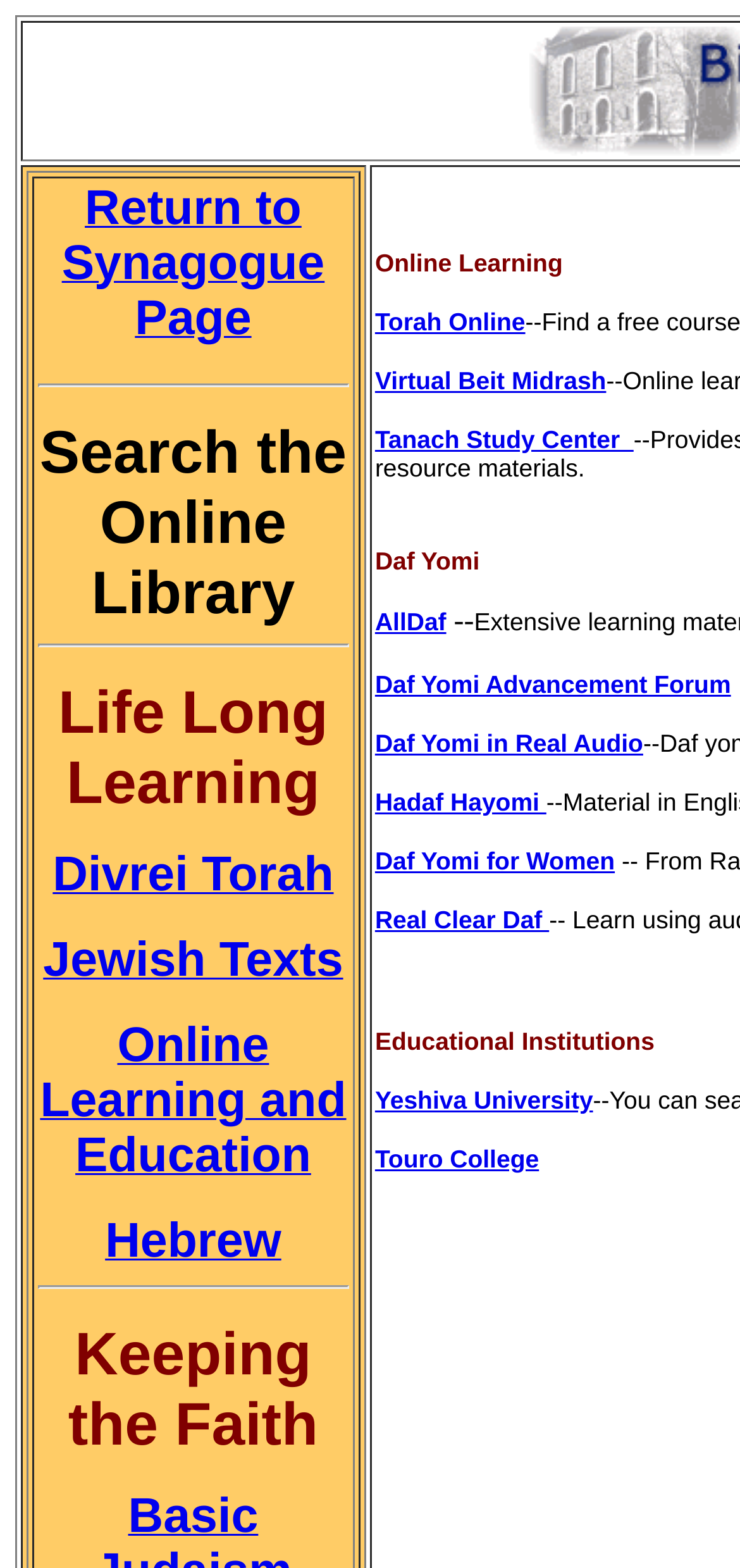What is the name of the study center mentioned on the webpage?
Ensure your answer is thorough and detailed.

The webpage mentions a 'Tanach Study Center' as one of the links available, which suggests that it is a study center focused on the Tanach, a part of the Hebrew Bible.